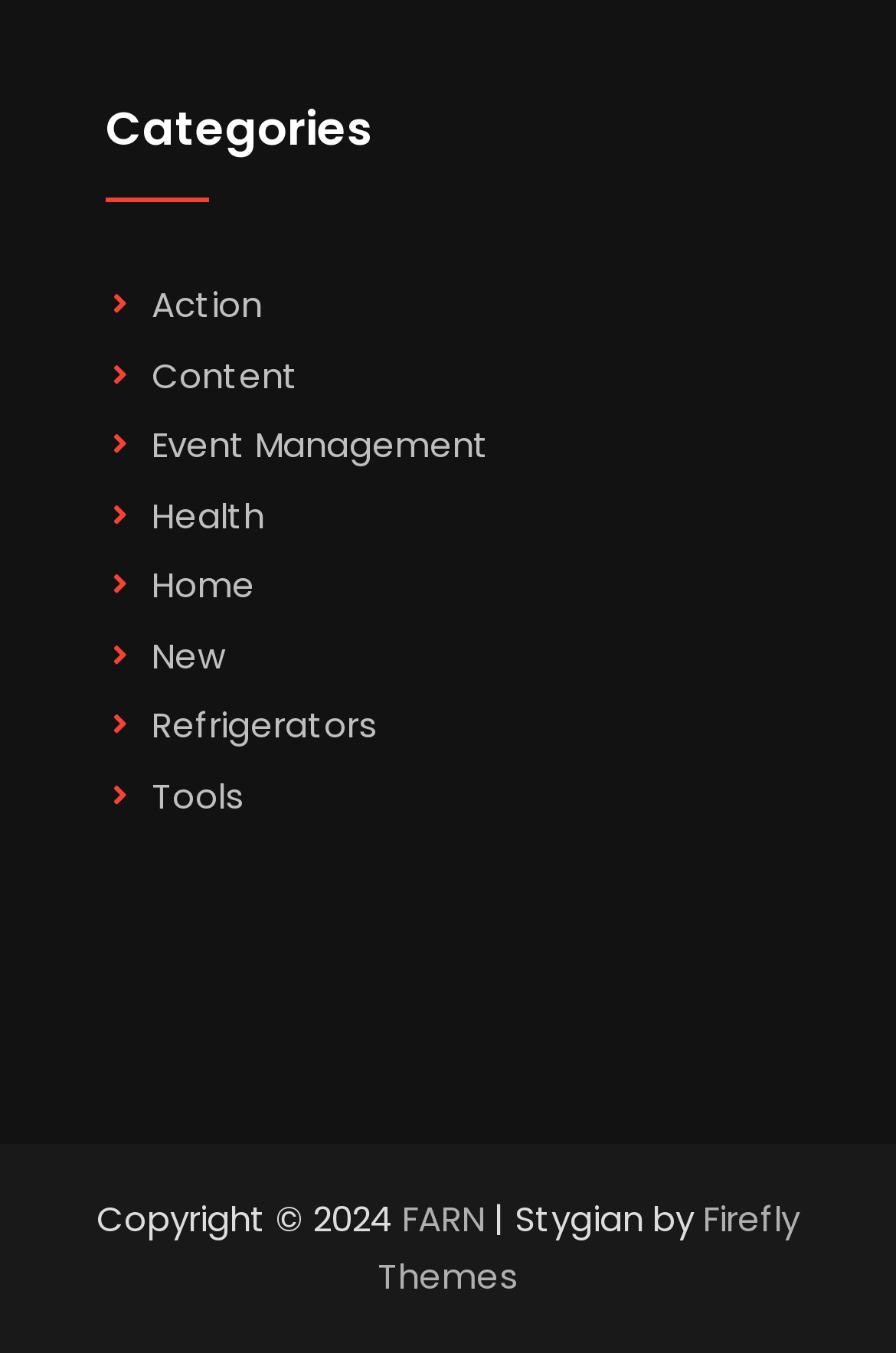Please answer the following query using a single word or phrase: 
What are the categories listed on the webpage?

Action, Content, etc.